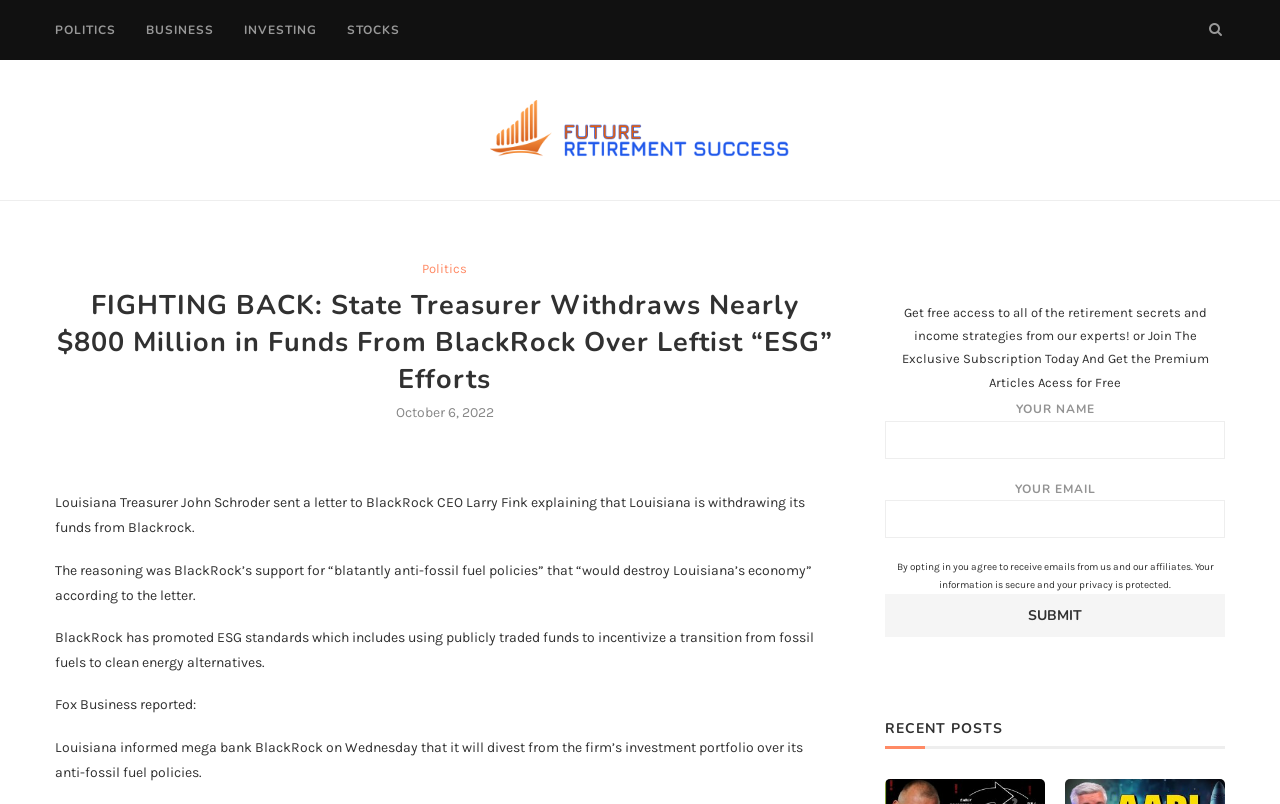Specify the bounding box coordinates of the area to click in order to follow the given instruction: "Click on the 'POLITICS' link."

[0.043, 0.001, 0.091, 0.073]